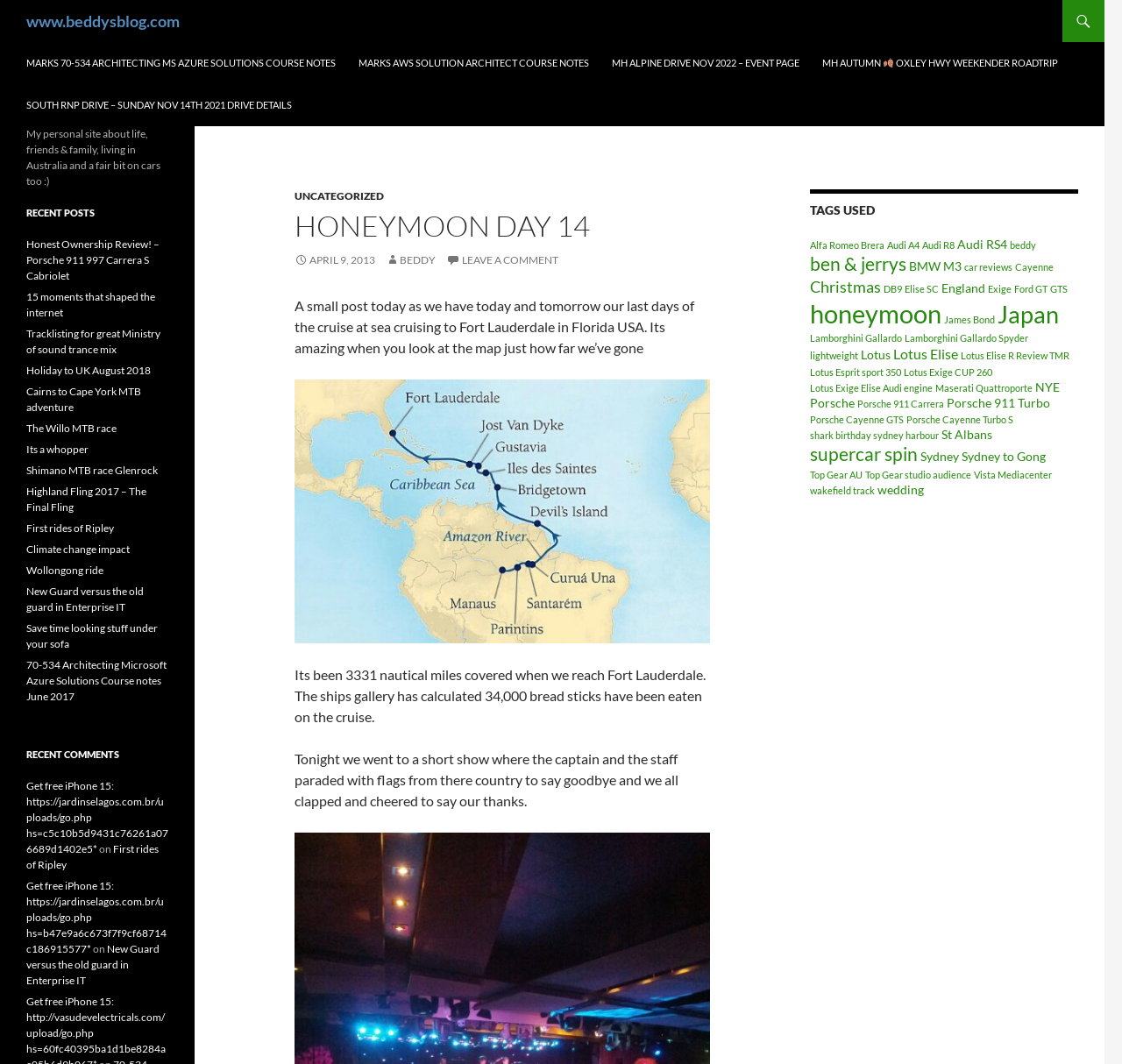Please find and report the bounding box coordinates of the element to click in order to perform the following action: "View the 'image'". The coordinates should be expressed as four float numbers between 0 and 1, in the format [left, top, right, bottom].

[0.262, 0.357, 0.633, 0.604]